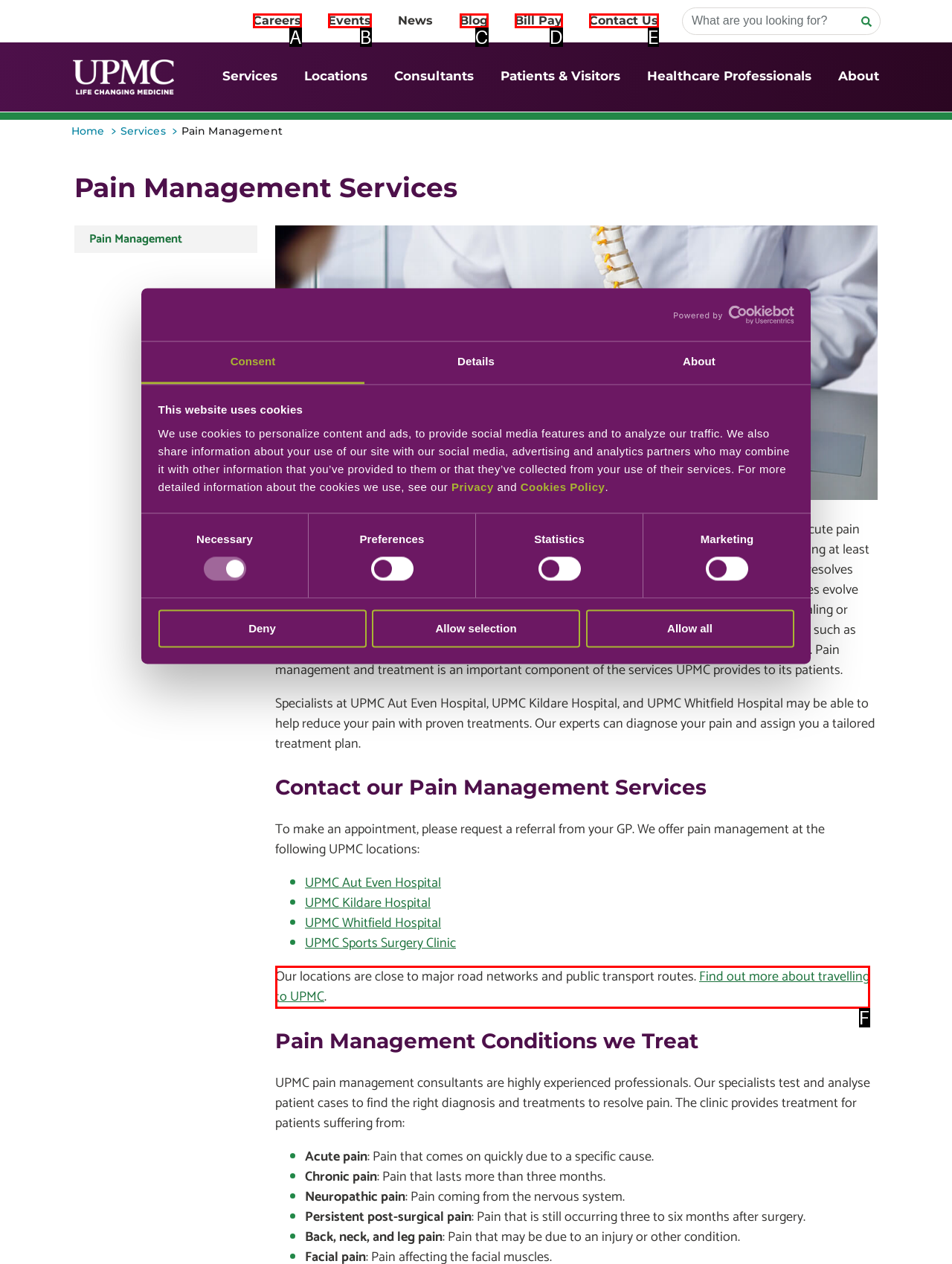Choose the option that best matches the description: Contact Us
Indicate the letter of the matching option directly.

E